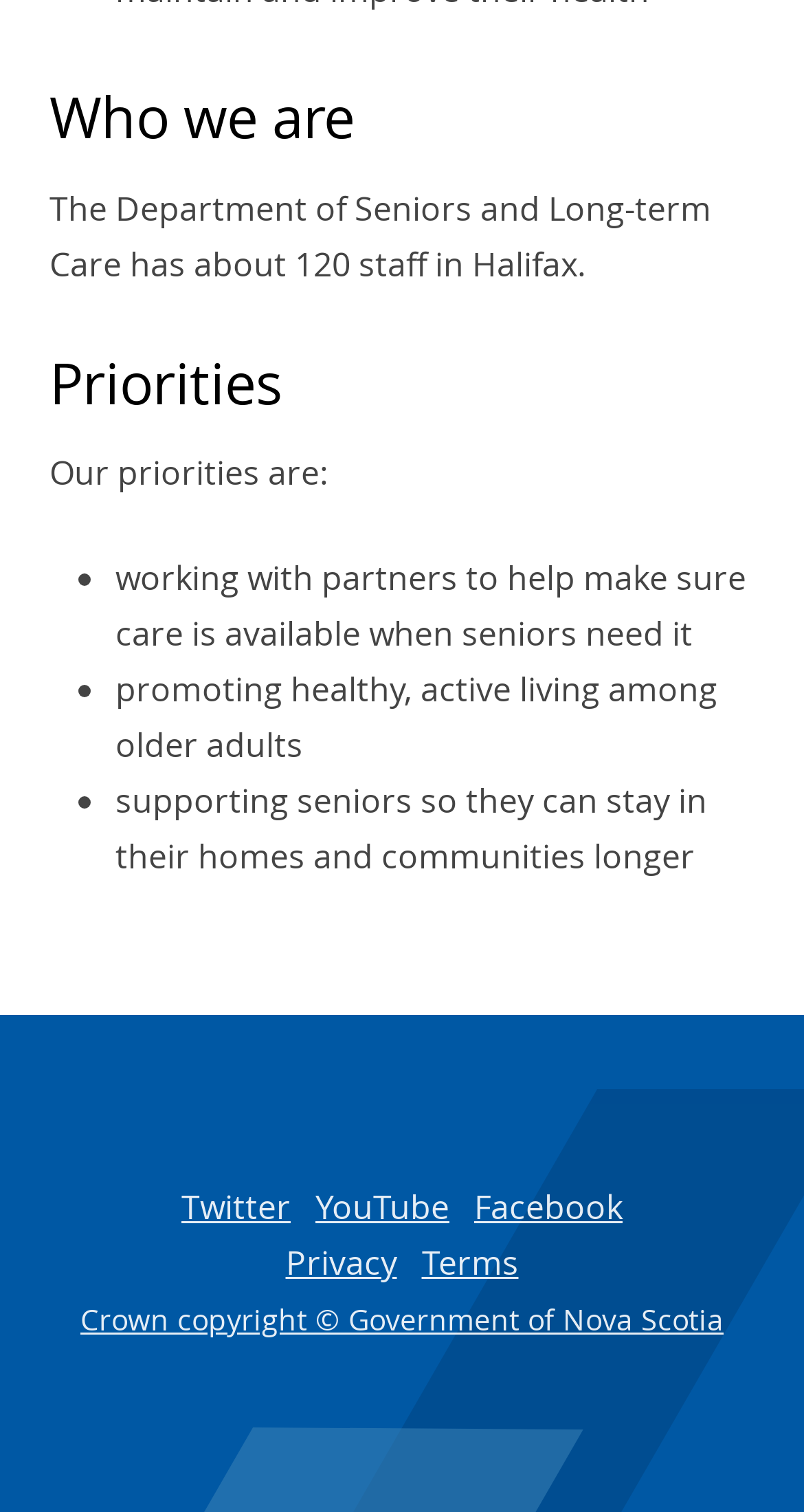Based on what you see in the screenshot, provide a thorough answer to this question: What is the department's goal for seniors?

The answer can be found in the StaticText element with the text 'supporting seniors so they can stay in their homes and communities longer'. This is one of the department's priorities.